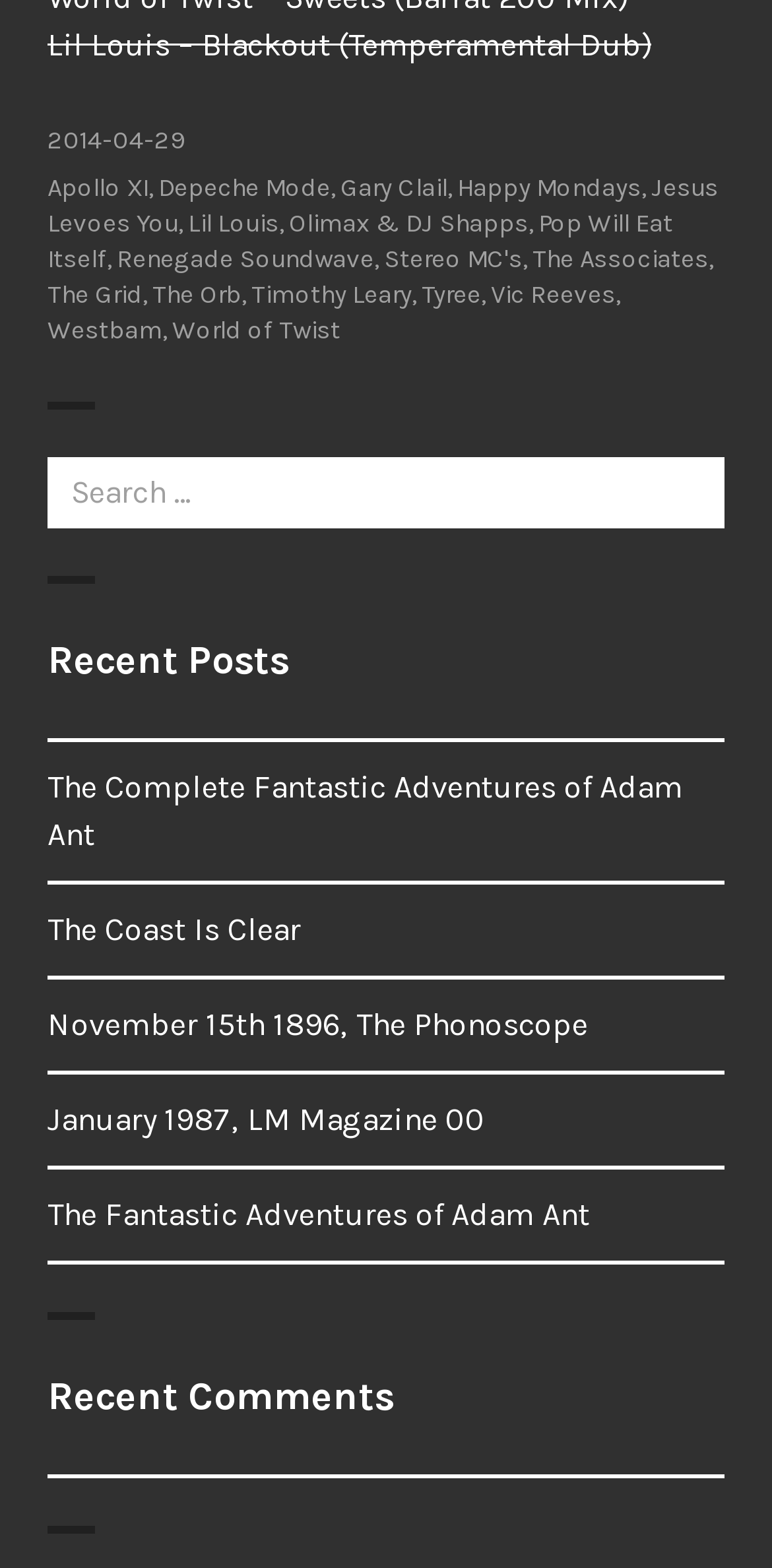Please identify the bounding box coordinates of the element that needs to be clicked to perform the following instruction: "Search for something".

[0.062, 0.291, 0.938, 0.337]